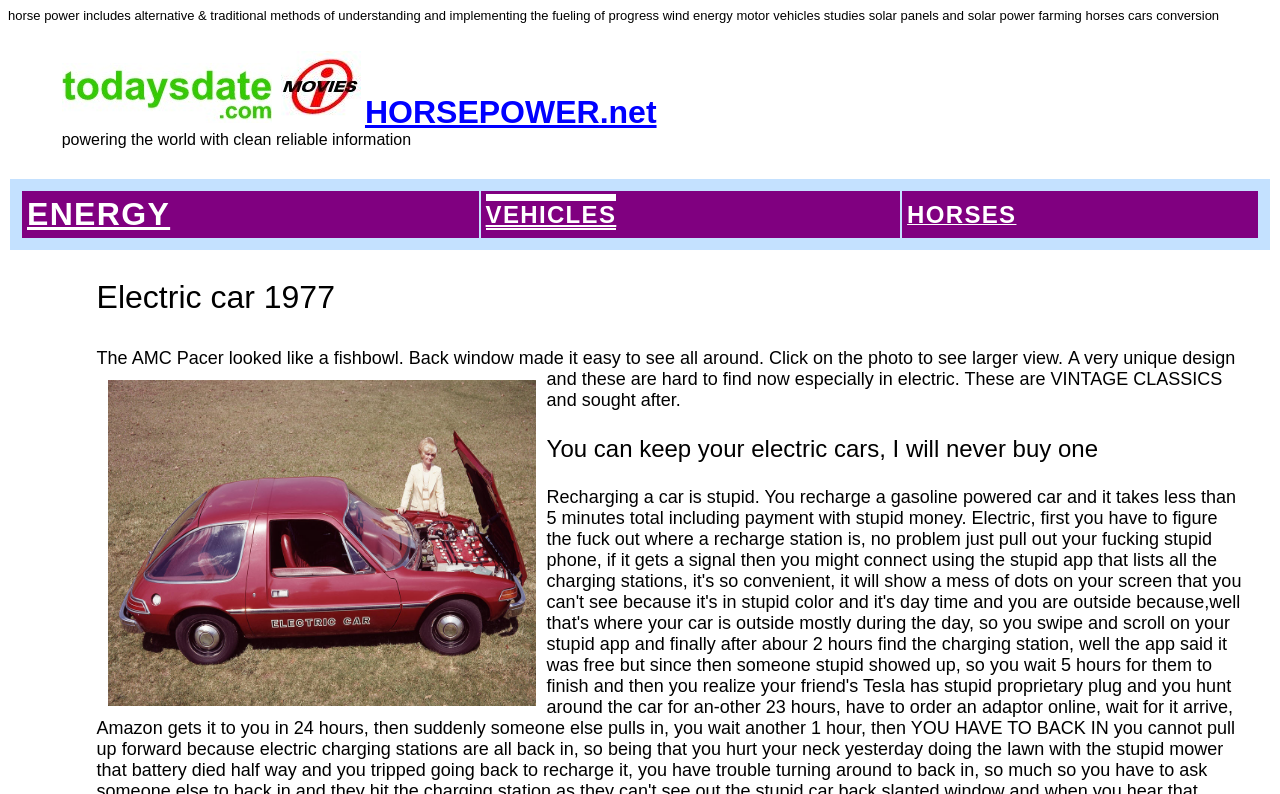Determine the bounding box for the UI element described here: "alt="Today's Date"".

[0.048, 0.137, 0.212, 0.159]